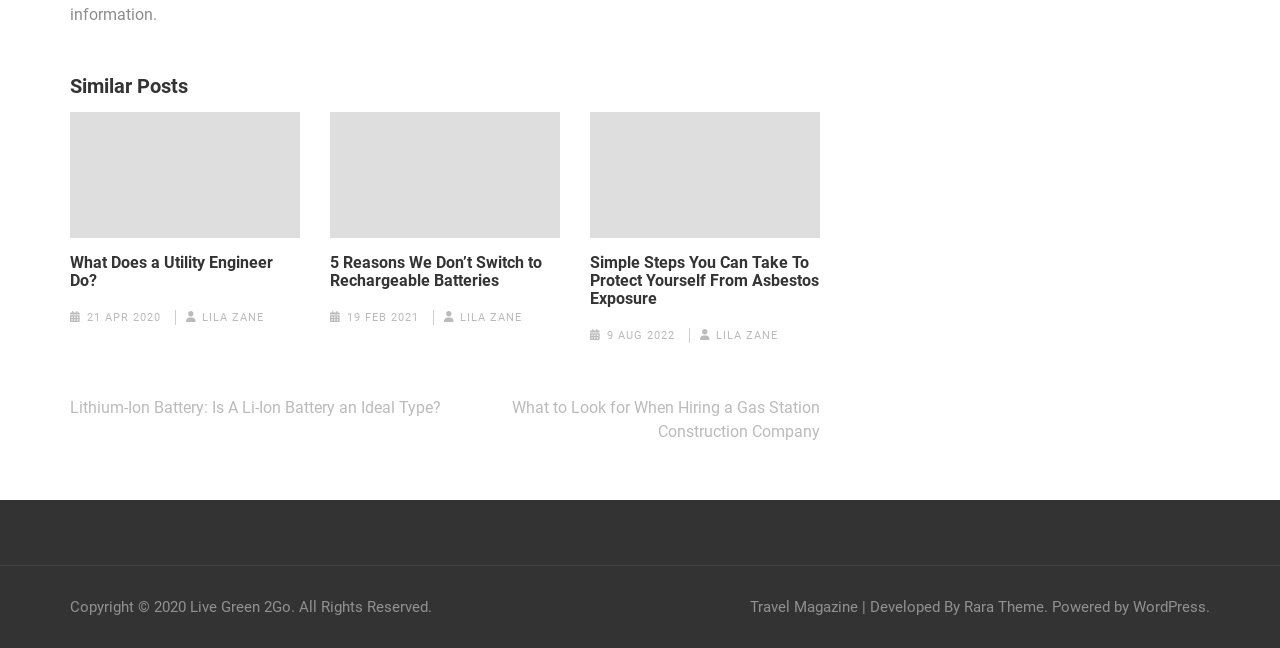What is the title of the first article?
Look at the image and respond with a one-word or short-phrase answer.

What Does a Utility Engineer Do?